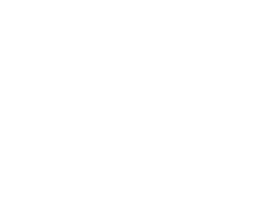What is the emphasis of the image?
Based on the image content, provide your answer in one word or a short phrase.

Quantifying achievements